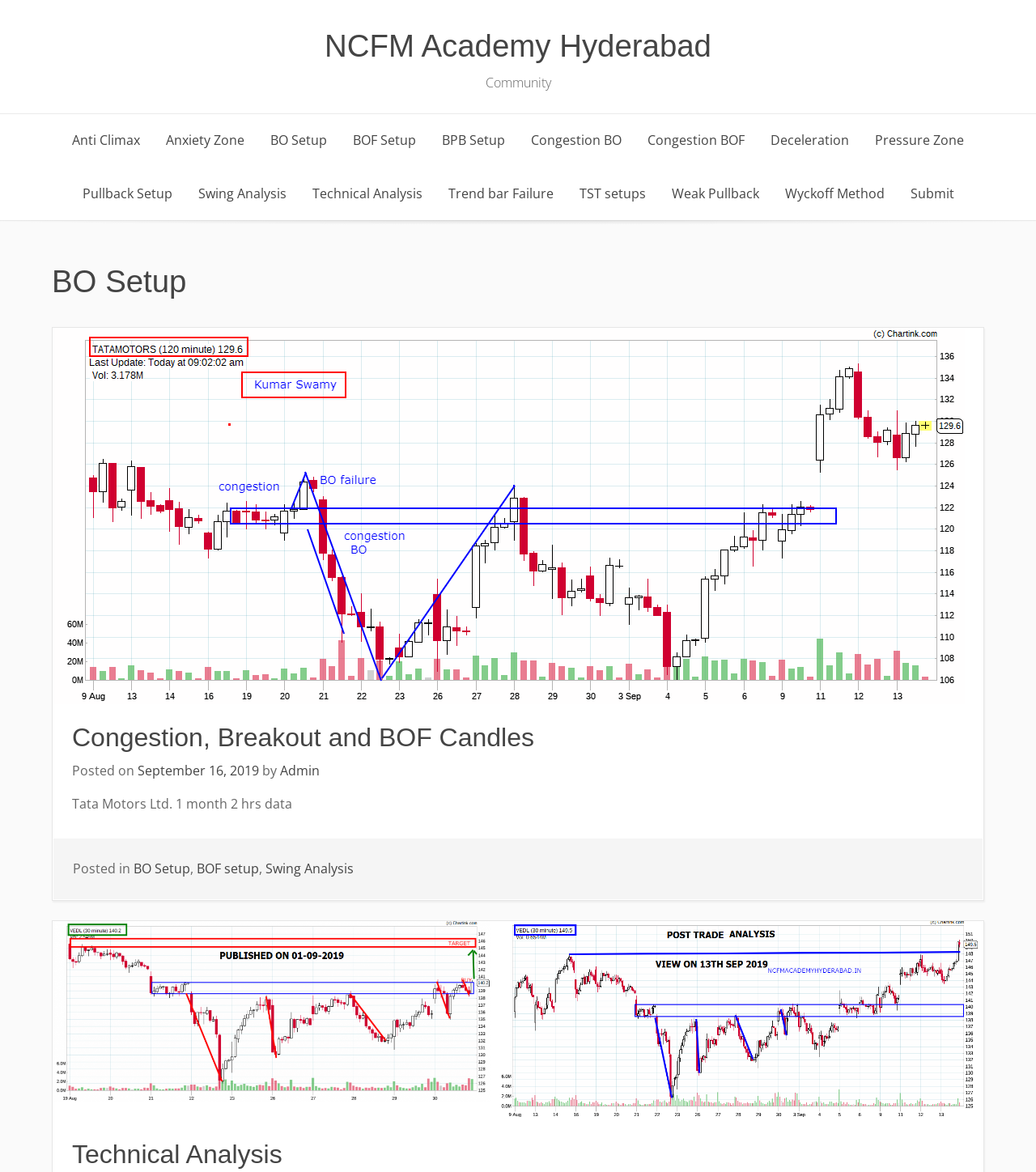Determine the bounding box coordinates of the region that needs to be clicked to achieve the task: "Click on the 'BO Setup' link".

[0.25, 0.098, 0.327, 0.143]